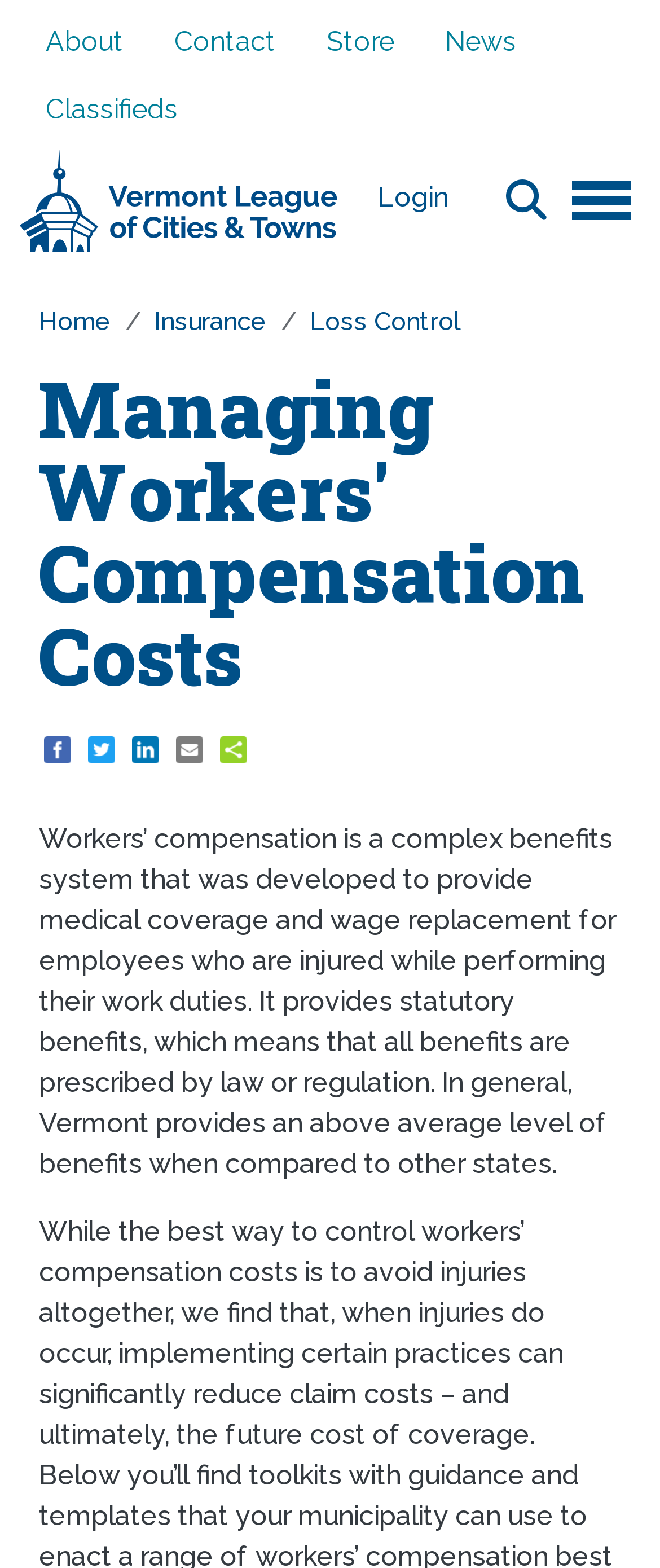Respond with a single word or phrase to the following question: What is the purpose of workers' compensation?

Provide medical coverage and wage replacement